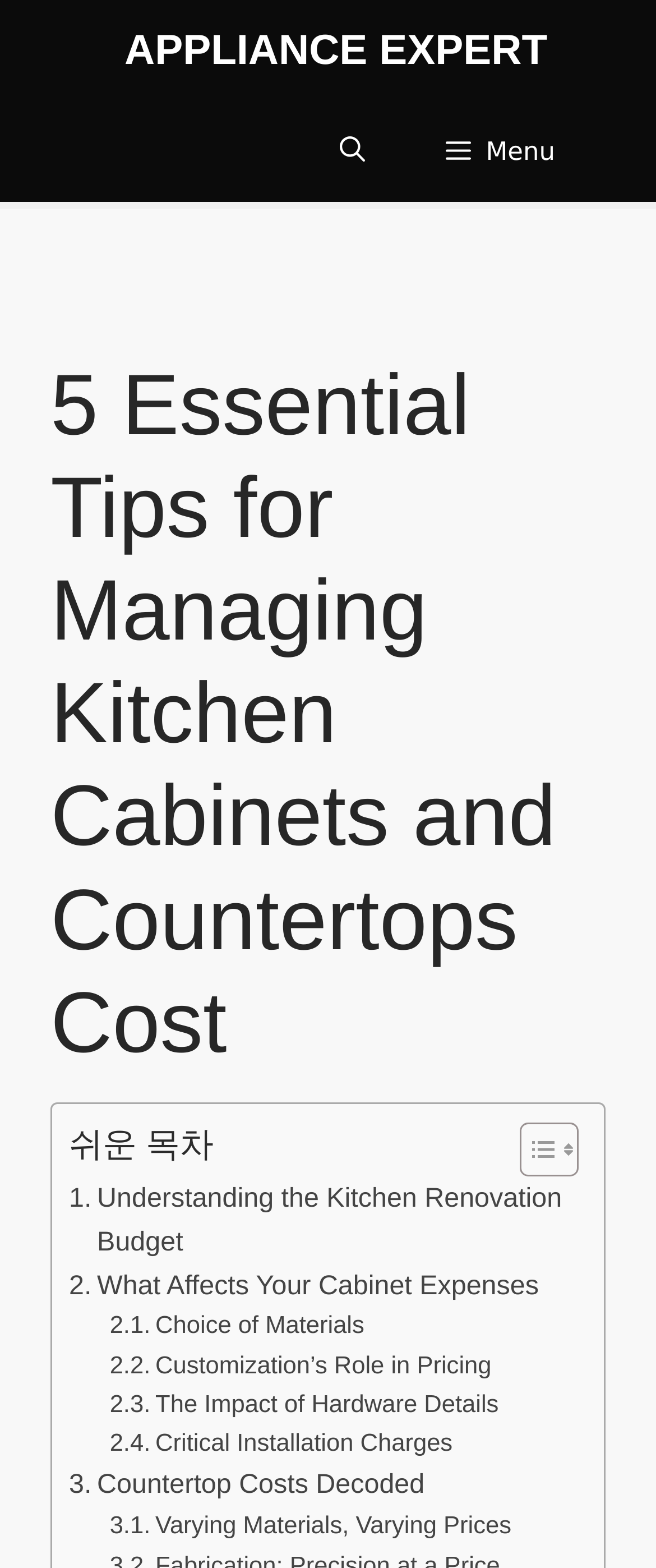Based on the element description aria-label="Open search", identify the bounding box of the UI element in the given webpage screenshot. The coordinates should be in the format (top-left x, top-left y, bottom-right x, bottom-right y) and must be between 0 and 1.

[0.456, 0.064, 0.617, 0.129]